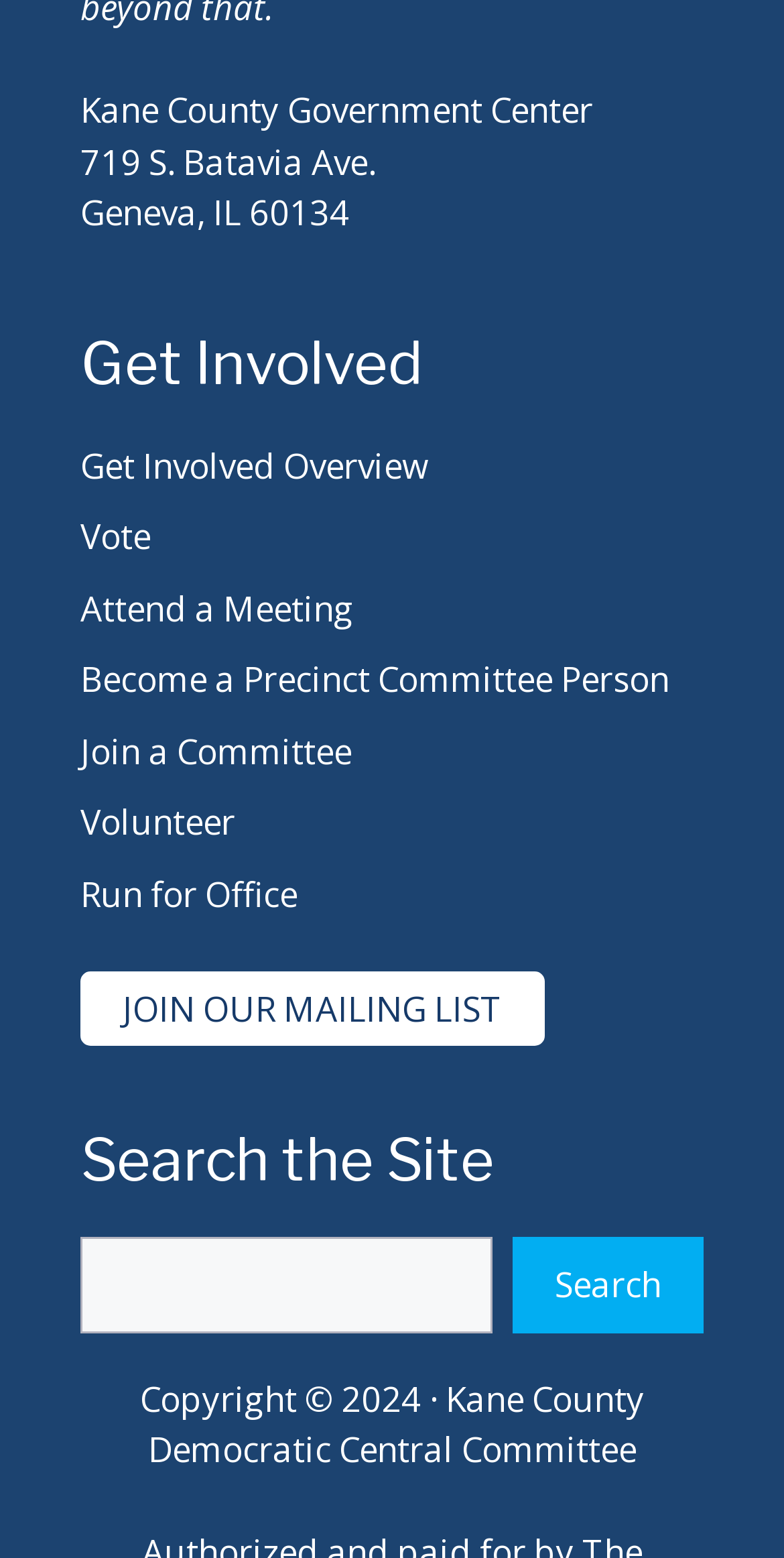Identify the coordinates of the bounding box for the element that must be clicked to accomplish the instruction: "Attend a meeting".

[0.103, 0.376, 0.451, 0.405]